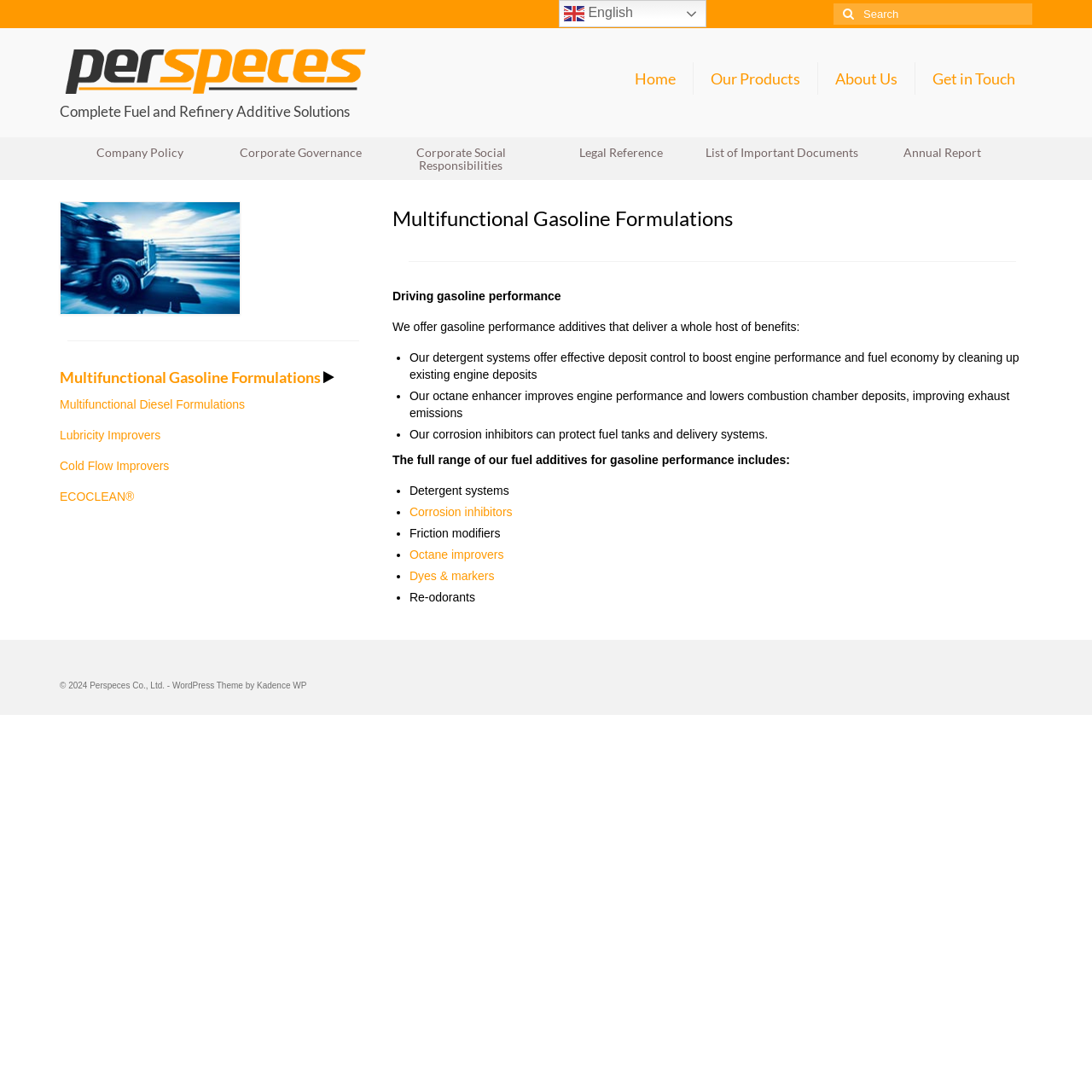Please specify the bounding box coordinates for the clickable region that will help you carry out the instruction: "Learn about 1302 LONDON LAGOS PEARL BAG".

None